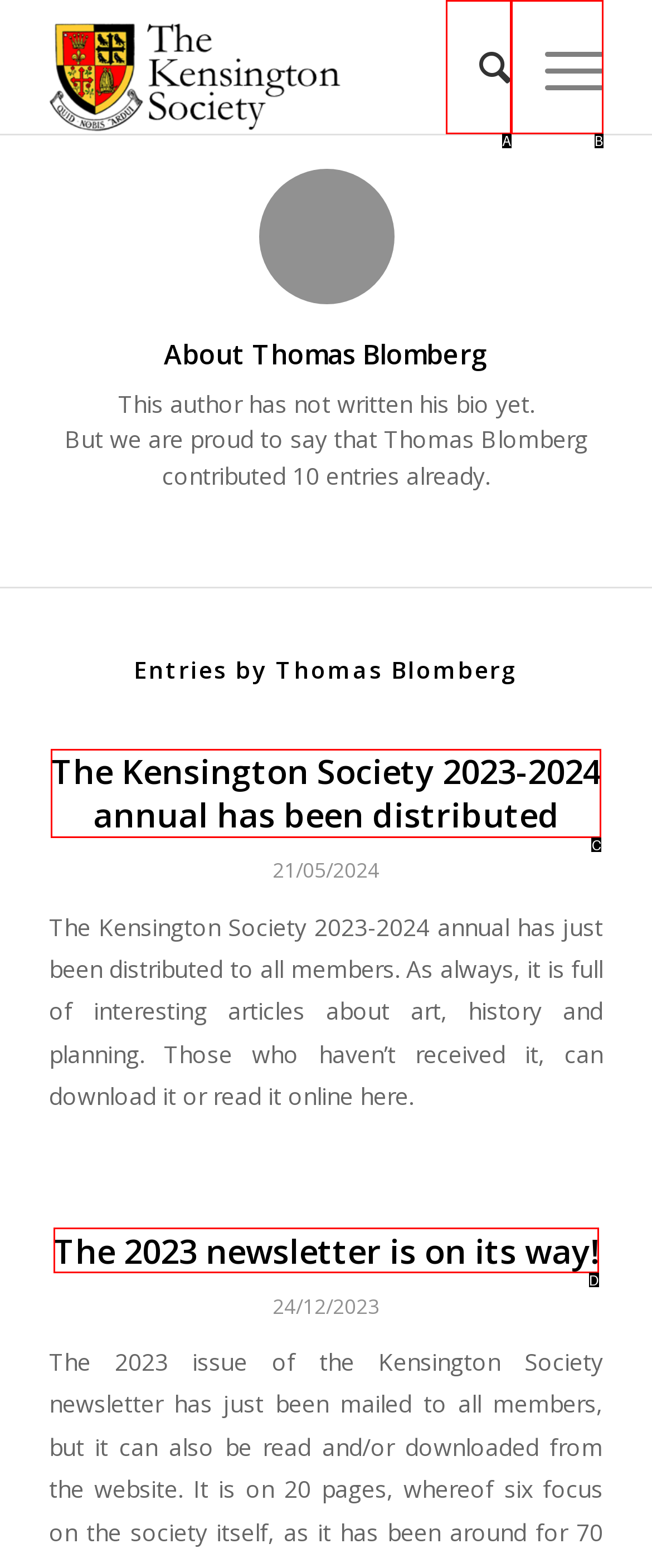Which option corresponds to the following element description: Search?
Please provide the letter of the correct choice.

A